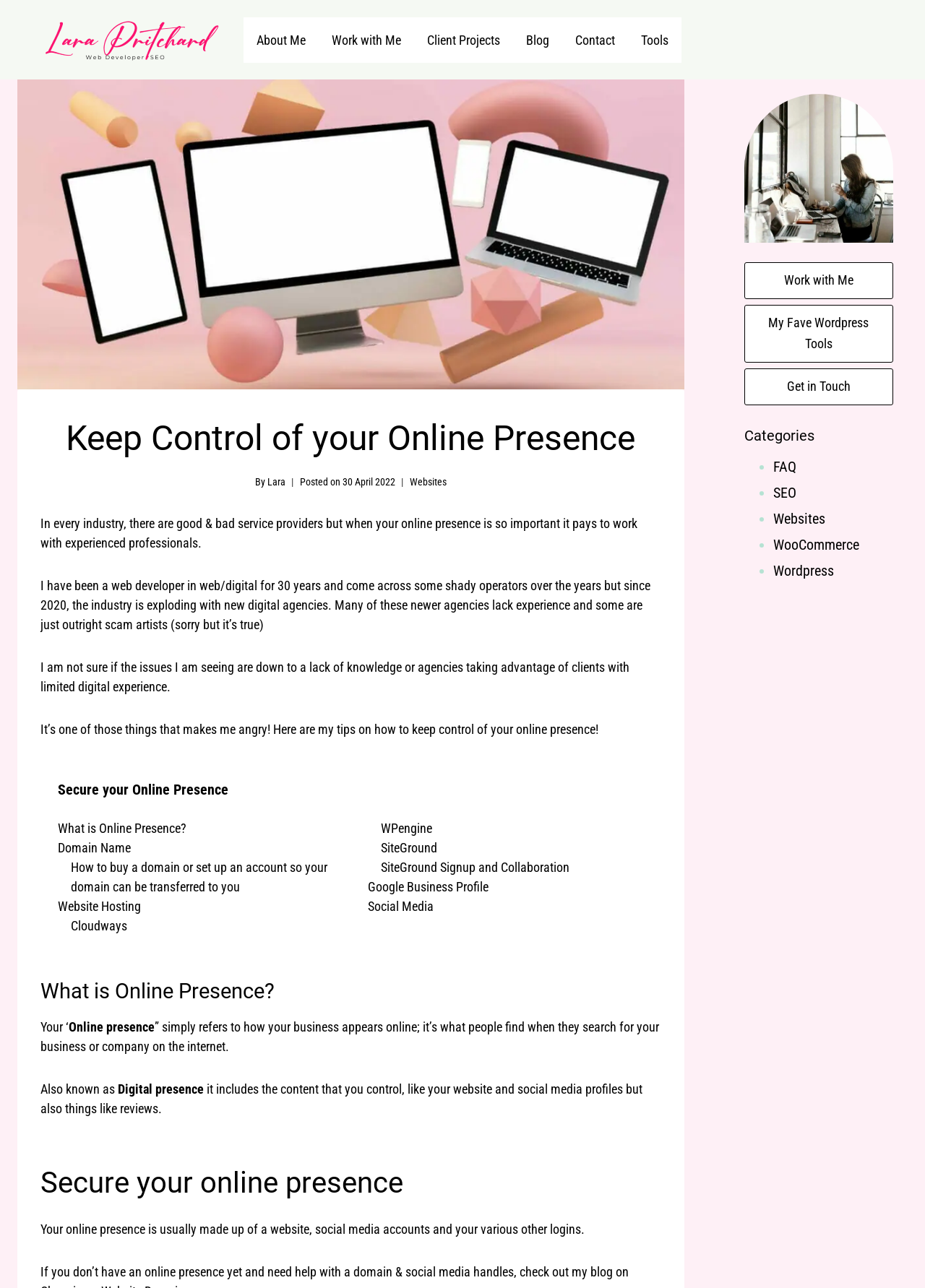Based on the element description: "Social Media", identify the bounding box coordinates for this UI element. The coordinates must be four float numbers between 0 and 1, listed as [left, top, right, bottom].

[0.398, 0.697, 0.469, 0.709]